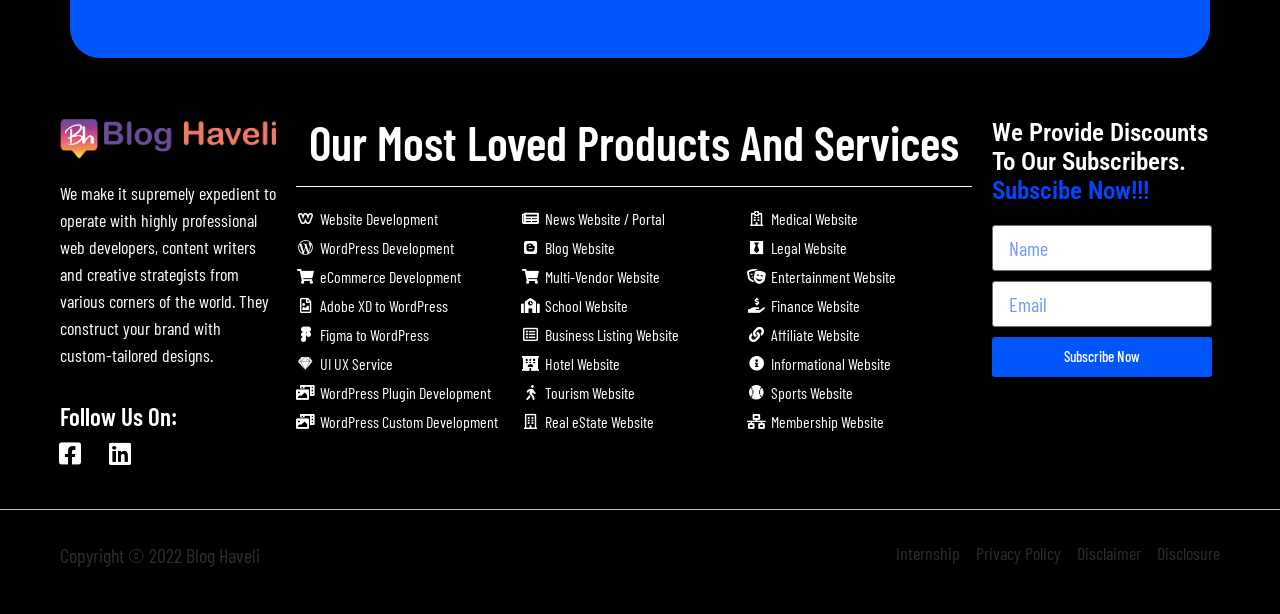How many columns are there in the 'Our Most Loved Products And Services' section?
Deliver a detailed and extensive answer to the question.

I analyzed the links under the 'Our Most Loved Products And Services' section and found that they are divided into three columns, with each column containing a set of links.